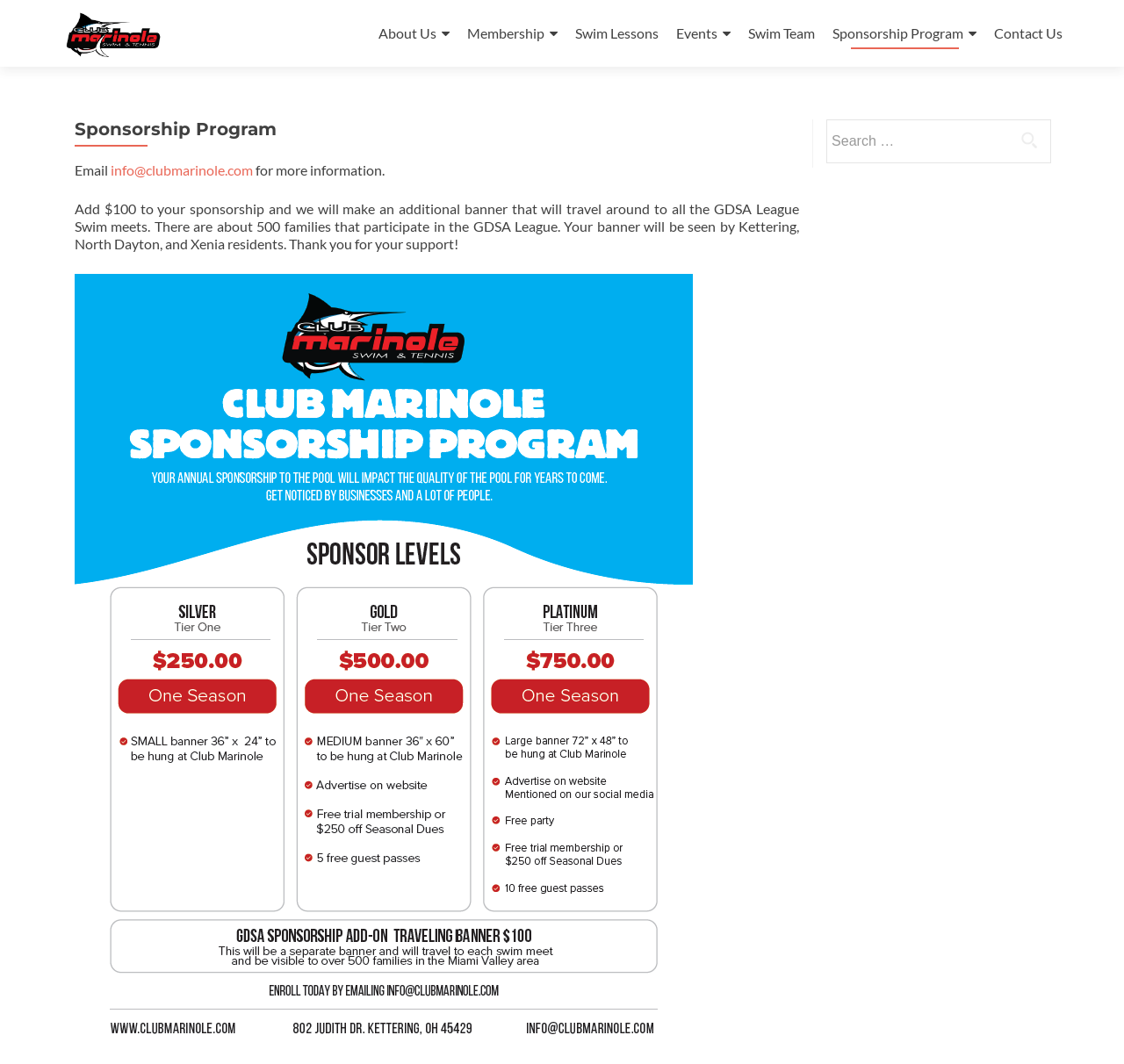Extract the bounding box for the UI element that matches this description: "Events".

[0.602, 0.017, 0.65, 0.046]